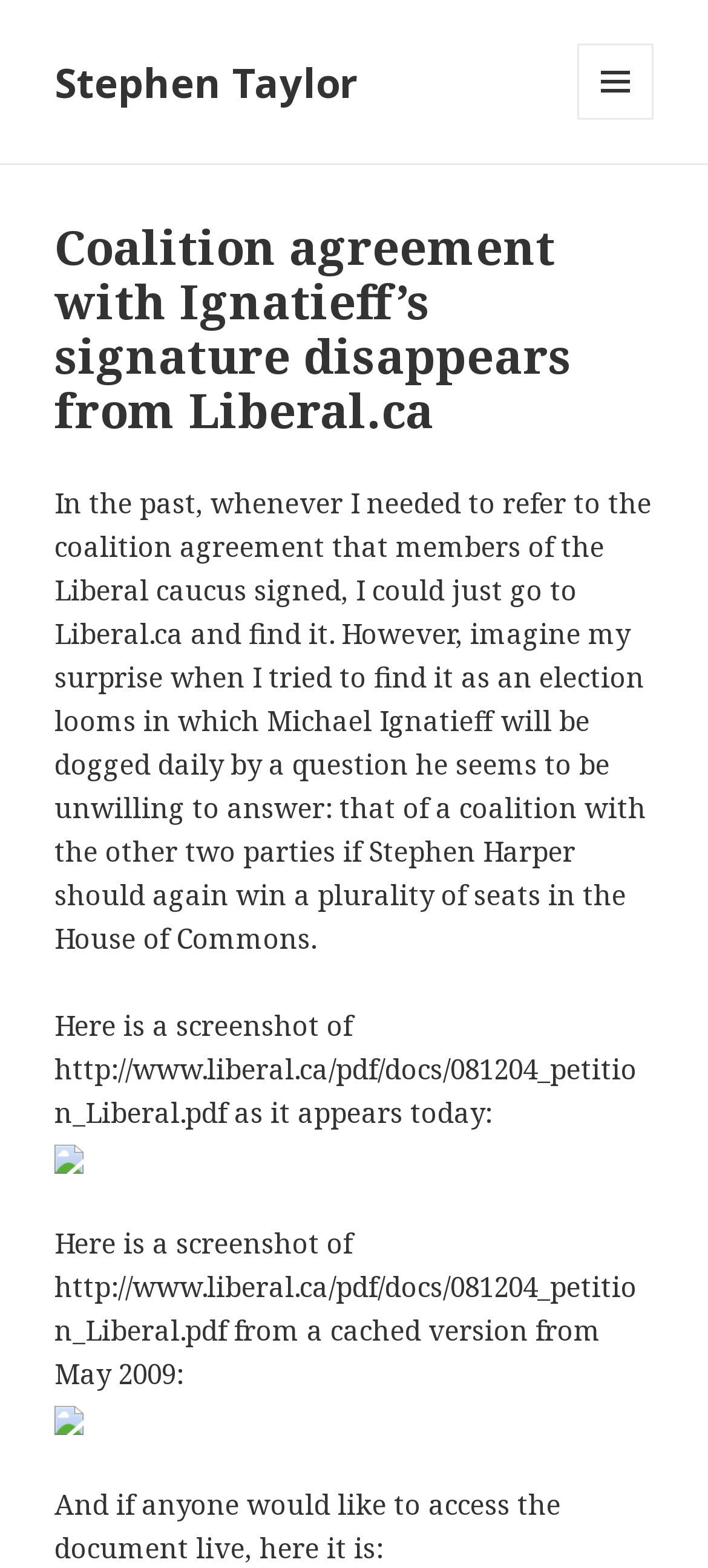How many images are in the article?
Please provide a single word or phrase as your answer based on the image.

2